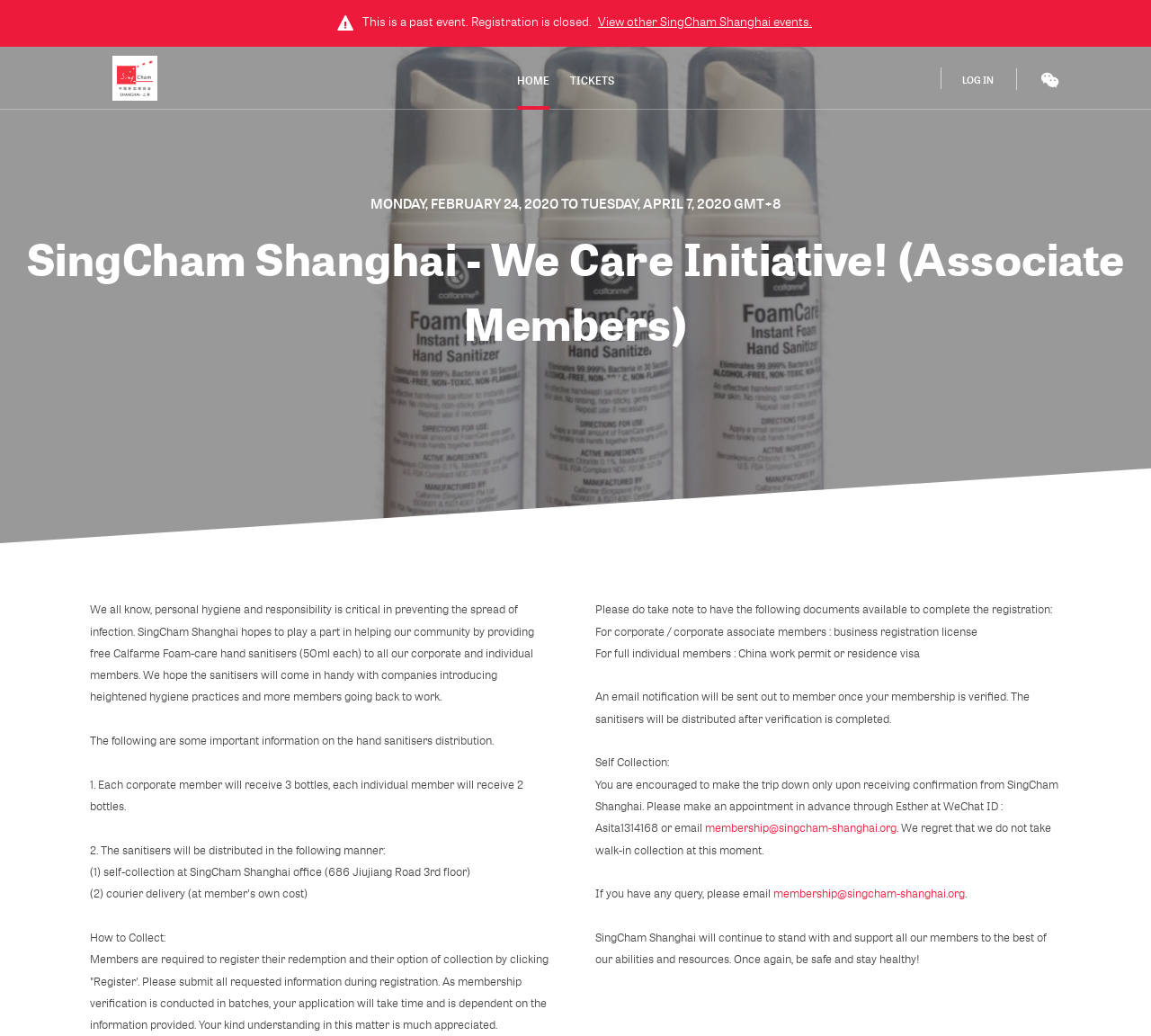Provide the bounding box coordinates for the UI element that is described as: "View other SingCham Shanghai events.".

[0.52, 0.013, 0.705, 0.029]